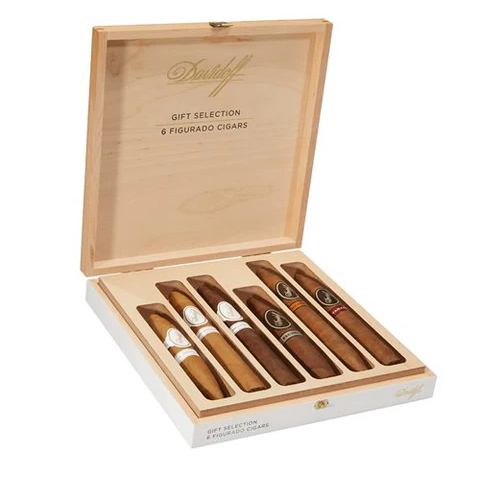Describe all the important aspects and features visible in the image.

This image showcases the "Davidoff Gift Selection 6 Pack Figurado," elegantly presented in a wooden box. The box features a luxurious design, highlighted by a golden embossed logo and elegantly etched text that reads "GIFT SELECTION 6 FIGURADO CIGARS." Inside, six cigars of varying lengths and shapes are neatly arranged, each showcasing distinctive bands that denote their unique blends. This selection is ideal for cigar aficionados, combining a range of flavors from mild to full intensity, all beautifully packaged to enhance the gift experience. The image captures the sophistication and artistry that Davidoff cigars are renowned for, making it a perfect gift choice for special occasions.